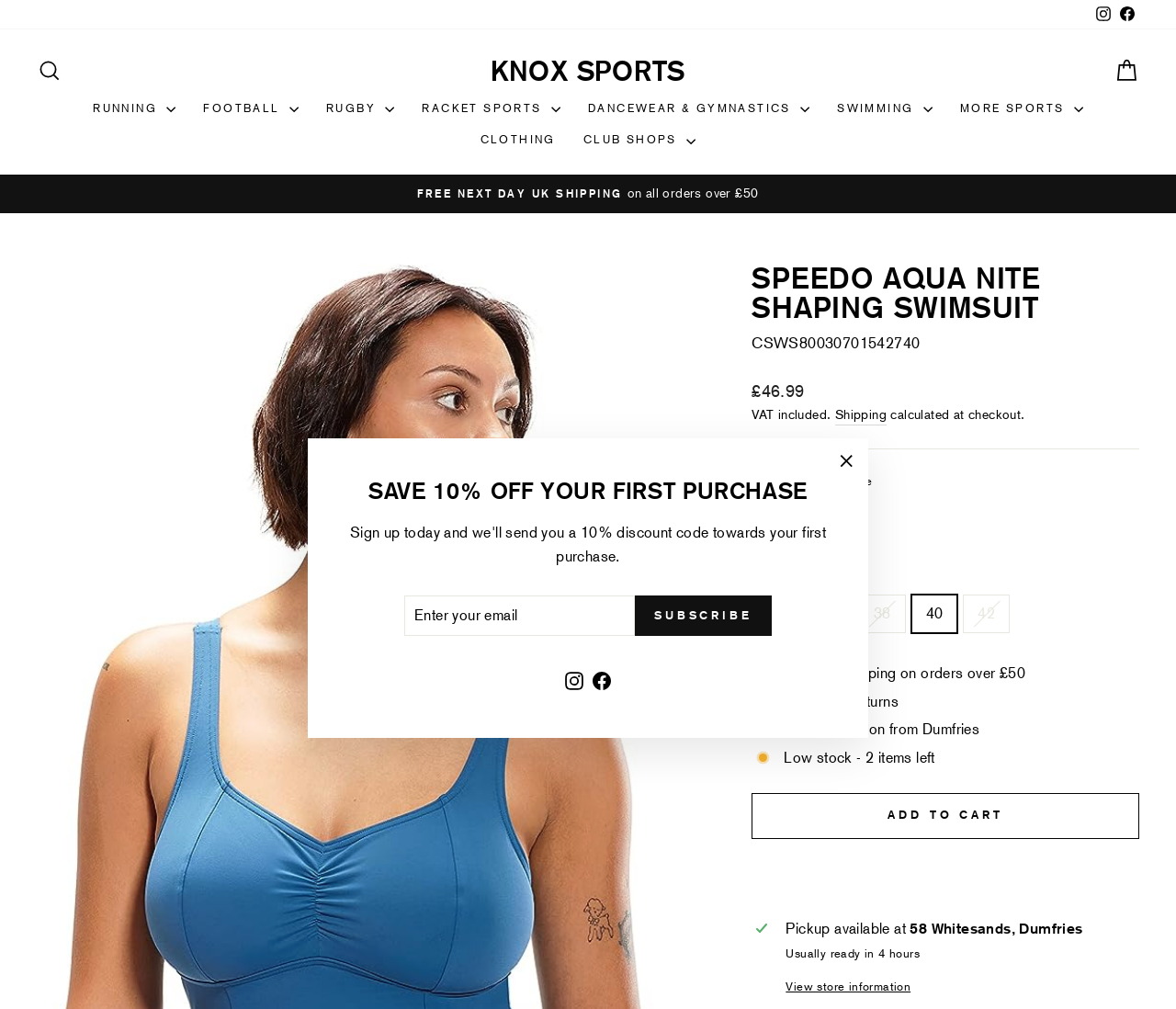What is the size of the swimsuit?
Answer the question with as much detail as you can, using the image as a reference.

I found the size of the swimsuit by looking at the product information section, where it says 'SIZE' followed by a radio button selection, and the selected size is '40'.